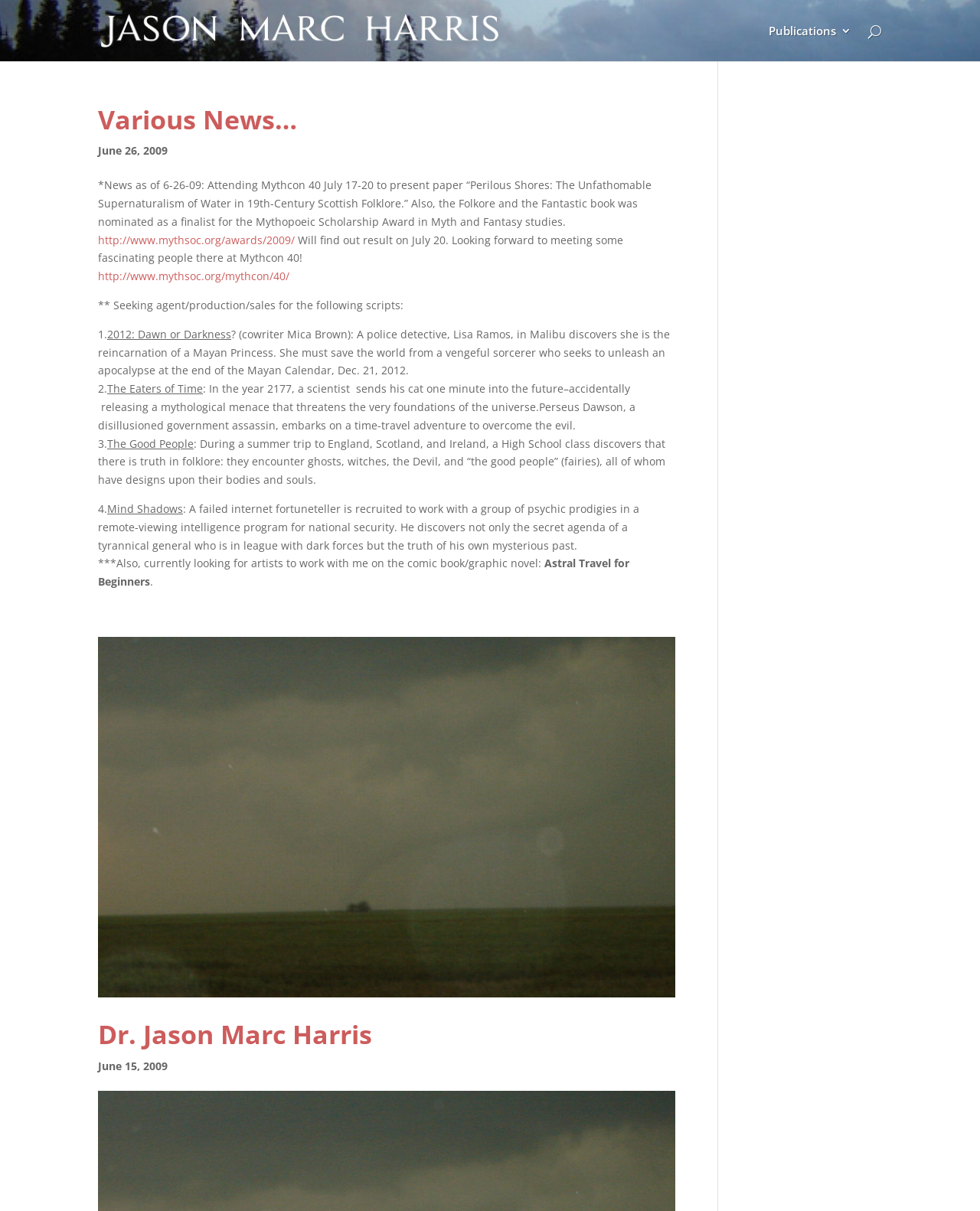What is the event the author is attending in July?
Using the information presented in the image, please offer a detailed response to the question.

According to the text, the author is attending Mythcon 40 in July, where they will present a paper titled 'Perilous Shores: The Unfathomable Supernaturalism of Water in 19th-Century Scottish Folklore'.